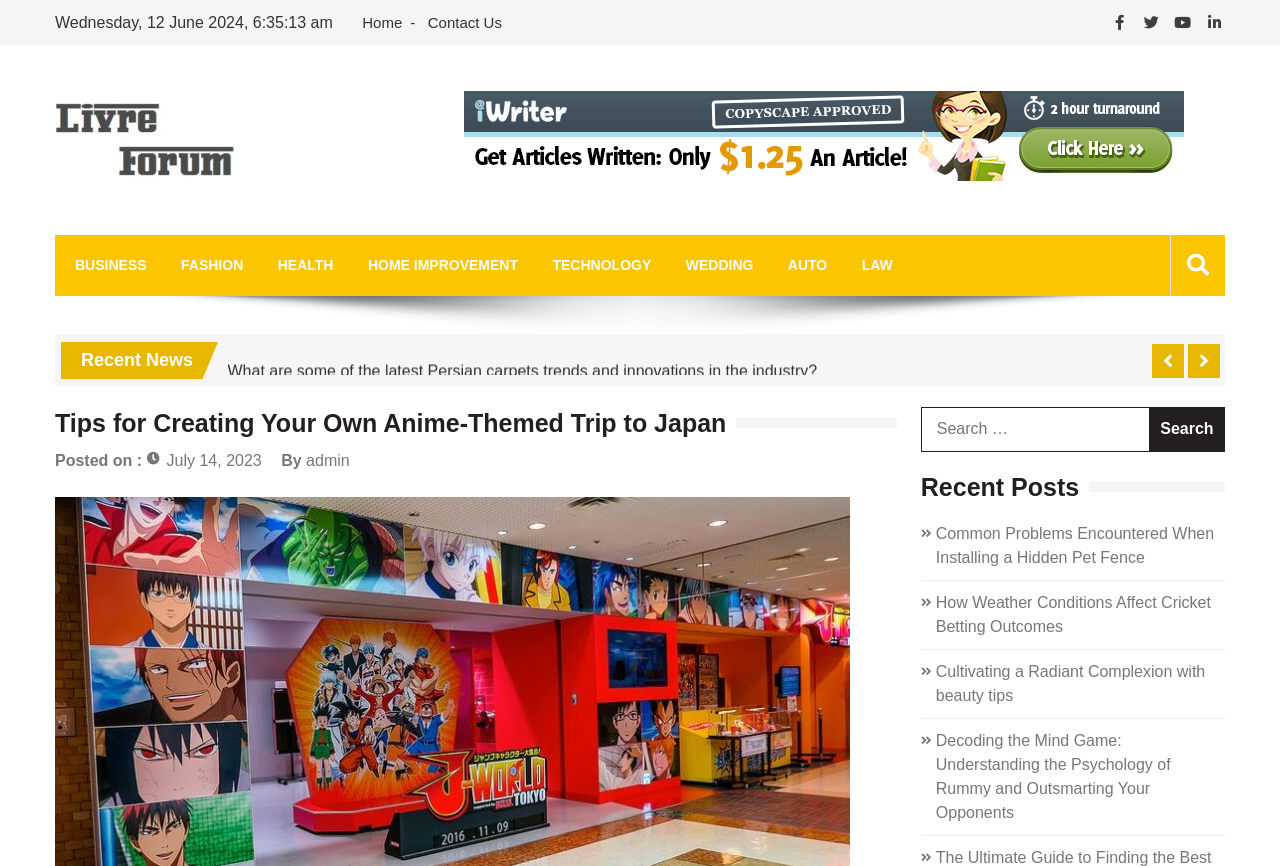Find the bounding box coordinates of the clickable region needed to perform the following instruction: "Search for something in the forum". The coordinates should be provided as four float numbers between 0 and 1, i.e., [left, top, right, bottom].

[0.719, 0.47, 0.898, 0.522]